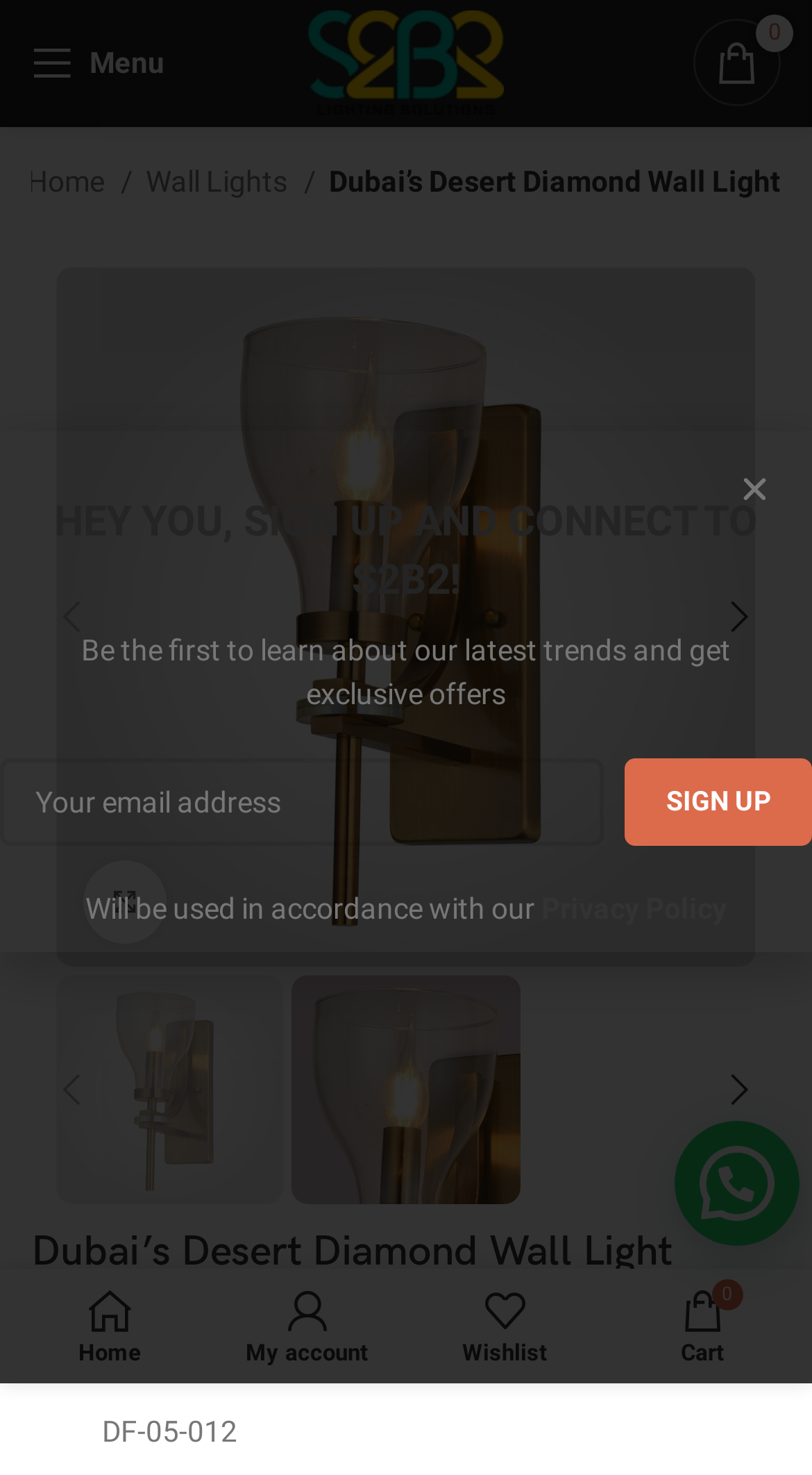Pinpoint the bounding box coordinates of the clickable element to carry out the following instruction: "Open mobile menu."

[0.013, 0.014, 0.228, 0.071]